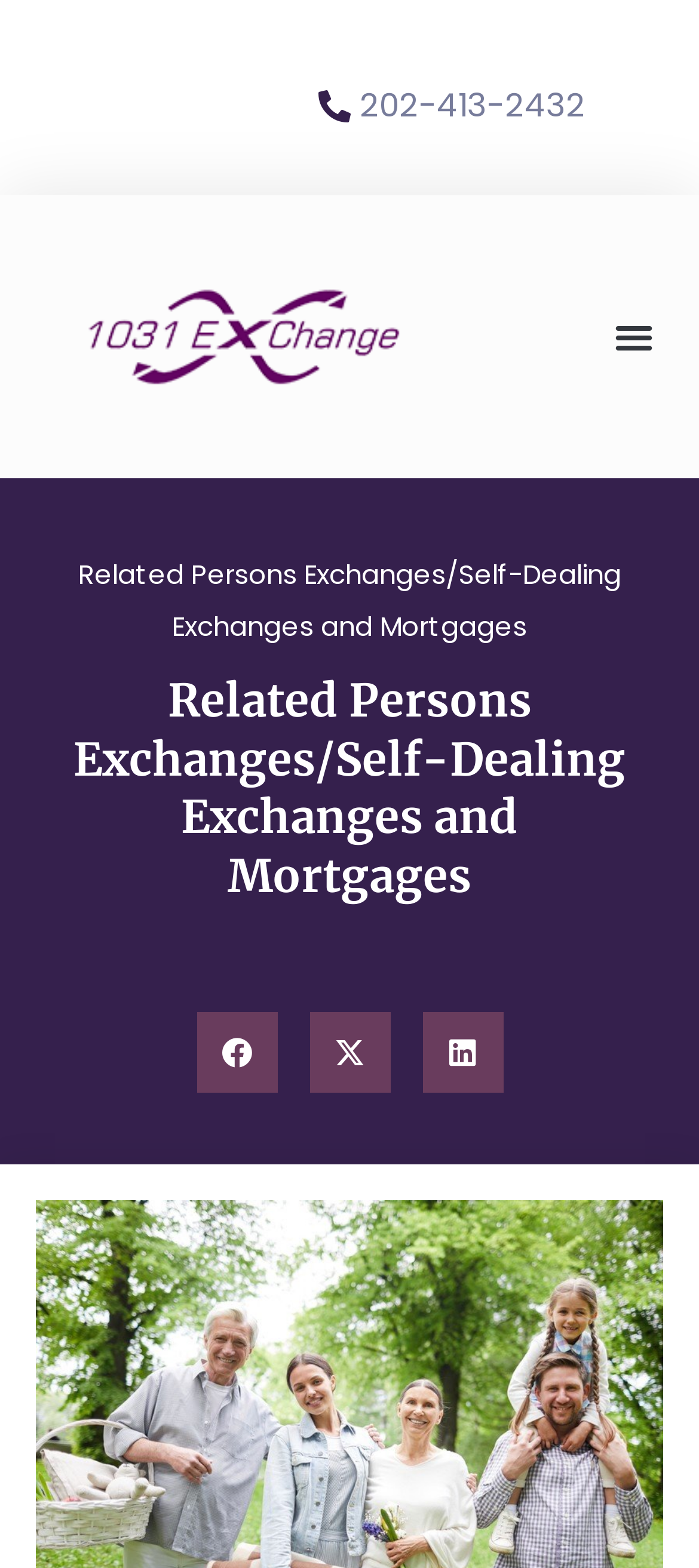What is the phone number on the webpage?
Answer the question with a detailed explanation, including all necessary information.

I found the phone number by looking at the link element with the text '202-413-2432' which is located at the top of the webpage.